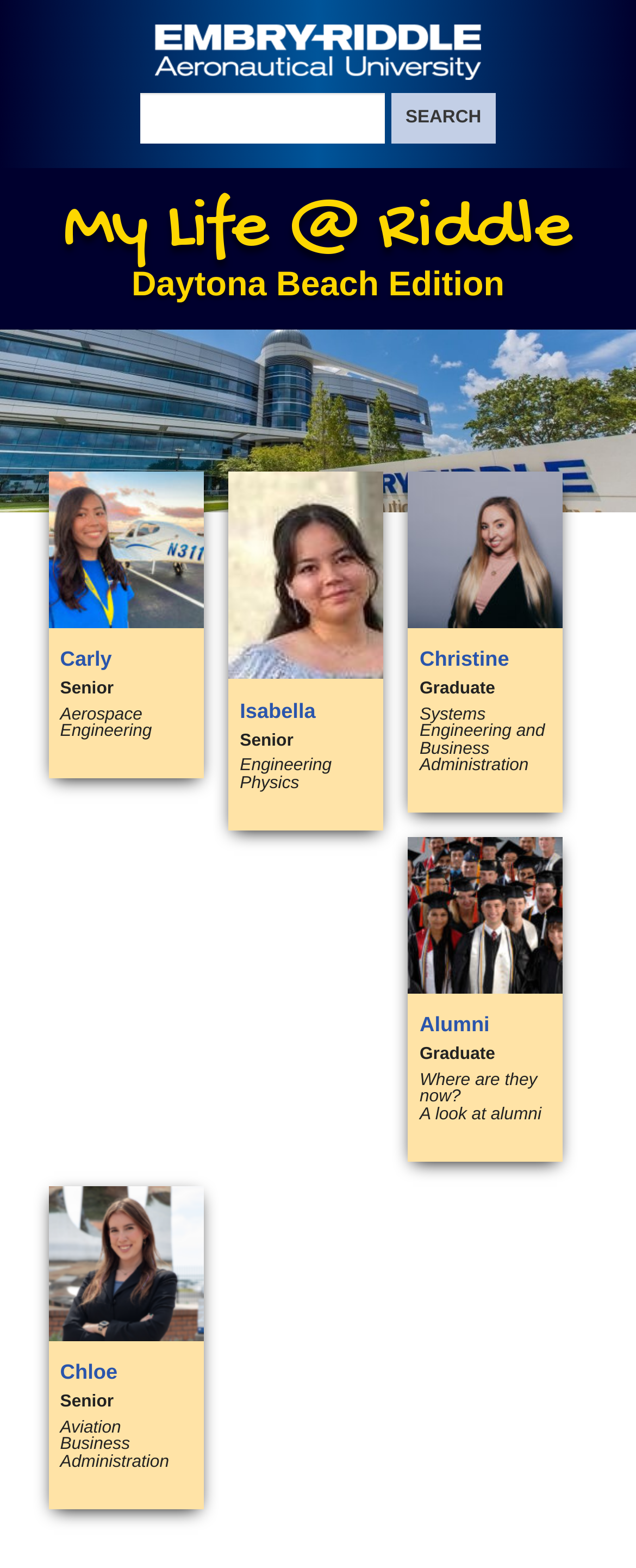Generate a thorough explanation of the webpage's elements.

The webpage appears to be a profile page for students or alumni of Embry-Riddle Aeronautical University. At the top left corner, there is a university logo, which is an image linked to the university's website. Next to the logo, there is a search bar and a search button labeled "SEARCH".

Below the search bar, there is a heading that reads "My Life @ Riddle" with a link to the same title. Underneath, there is a subheading "Daytona Beach Edition" with a link to the same title.

The main content of the page is divided into several sections, each featuring a student or alumnus. There are four sections in total, each containing a profile picture, a name, and a brief description of their academic background. The profiles are arranged vertically, with the first one starting from the top left corner of the main content area.

The first profile belongs to Carly, a senior in Aerospace Engineering. The second profile belongs to Isabella, a senior in Engineering Physics. The third profile belongs to Christine, a graduate in Systems Engineering and Business Administration. The fourth profile belongs to Alumni, with a description "Where are they now? A look at alumni". The fifth and final profile belongs to Chloe, a senior in Aviation Business Administration.

Each profile picture is an image linked to the respective student or alumnus's page. The names and descriptions are presented in a clear and concise manner, with emphasis on the academic background.